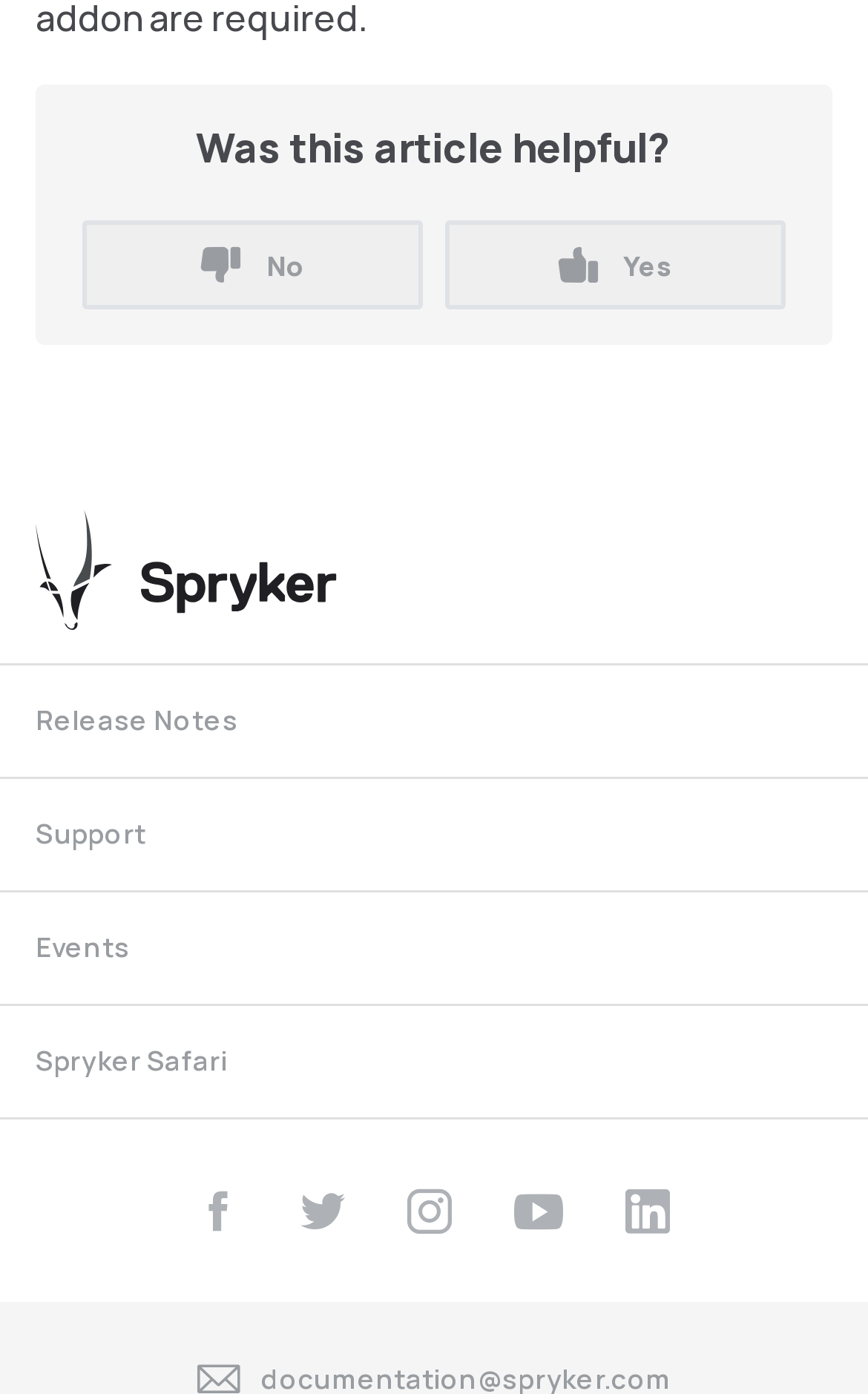Bounding box coordinates should be provided in the format (top-left x, top-left y, bottom-right x, bottom-right y) with all values between 0 and 1. Identify the bounding box for this UI element: Spryker Safari

[0.041, 0.73, 0.262, 0.794]